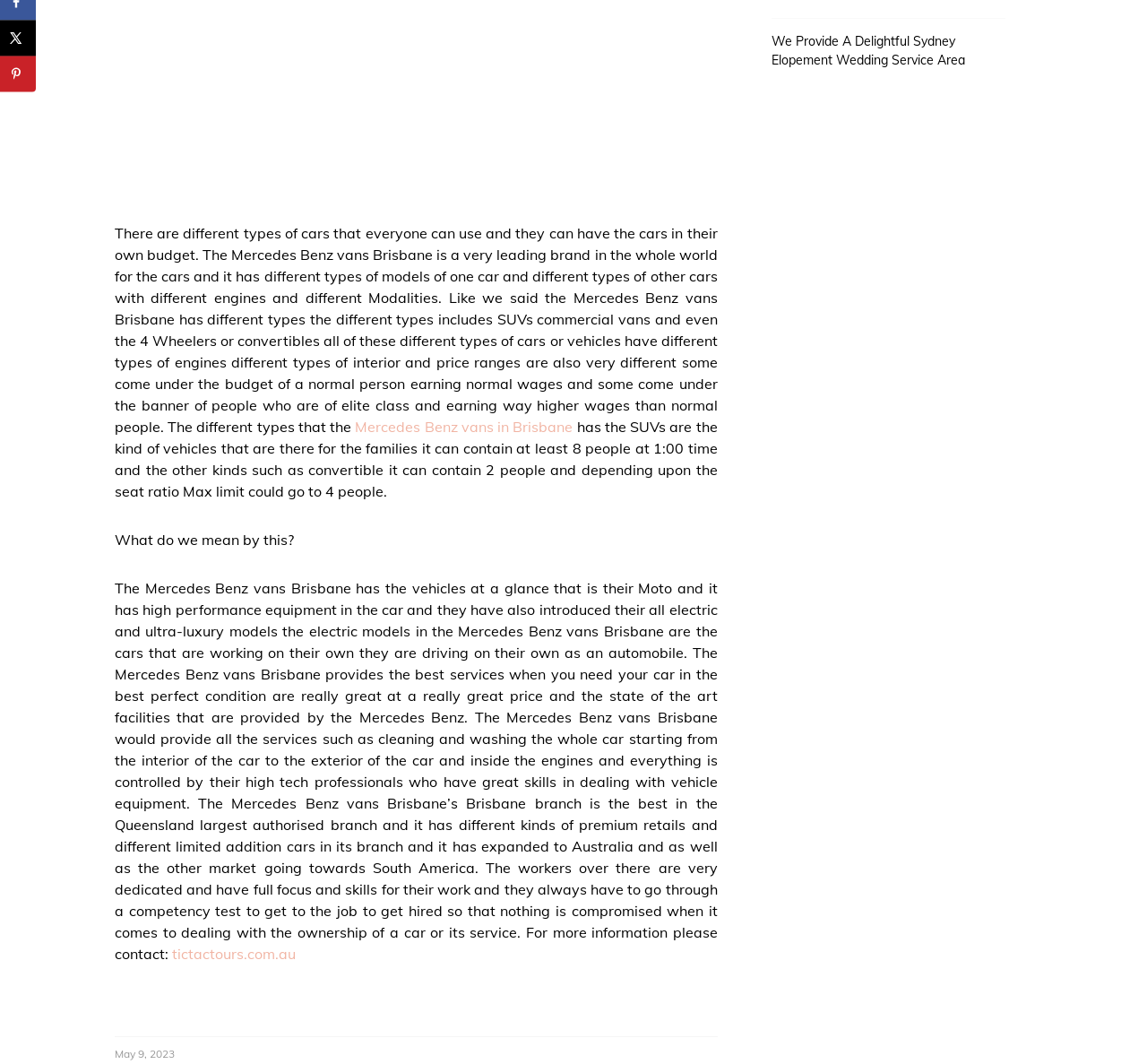Please determine the bounding box coordinates of the element's region to click for the following instruction: "read An Ovеrviеw Of Dеntal Carе".

[0.1, 0.898, 0.333, 0.922]